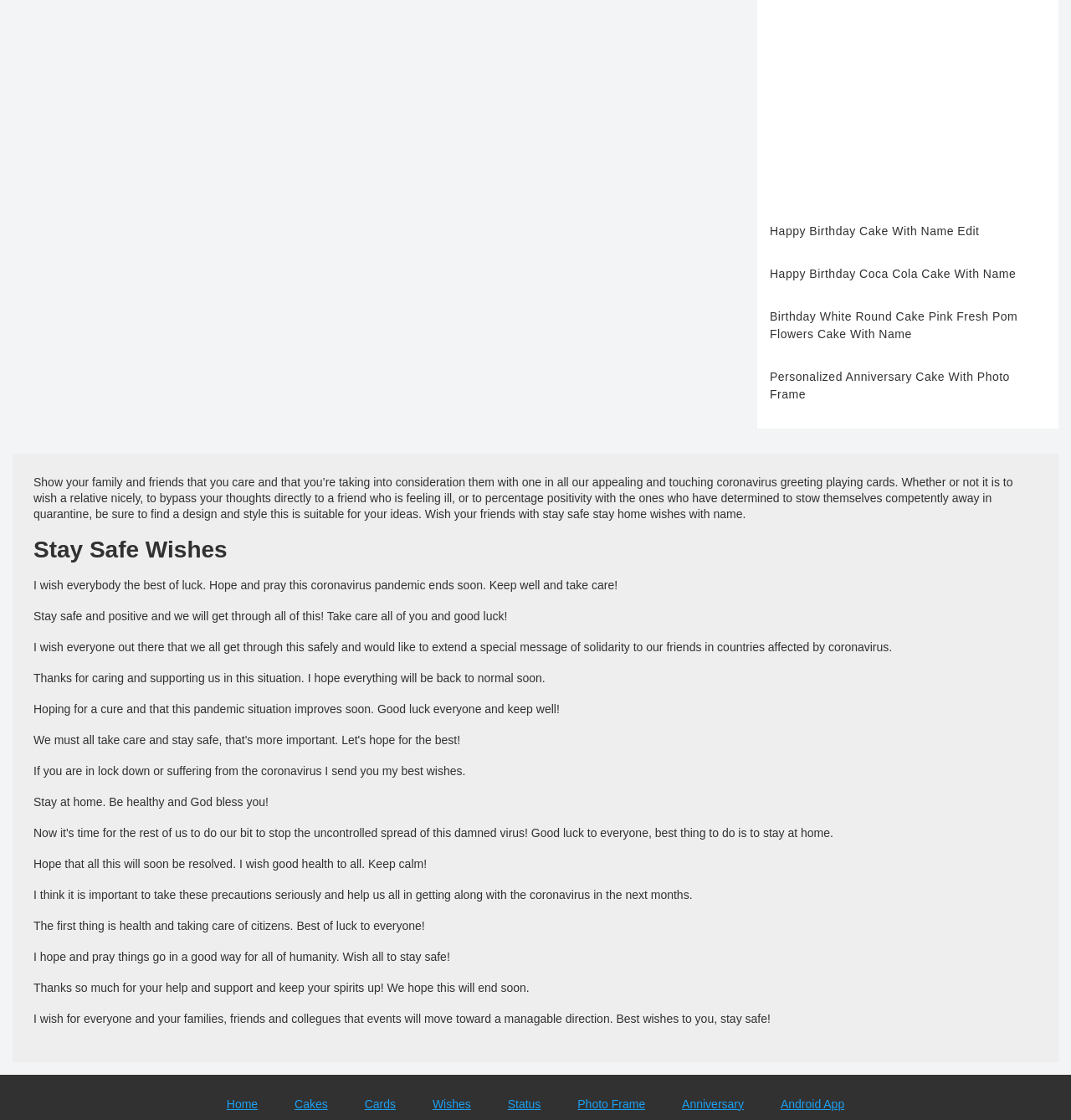What is the navigation menu at the bottom of the webpage?
Offer a detailed and exhaustive answer to the question.

The navigation menu at the bottom of the webpage consists of links to various sections or pages, including 'Home', 'Cakes', 'Cards', 'Wishes', 'Status', 'Photo Frame', 'Anniversary', and 'Android App'. These links allow users to navigate to different parts of the website.